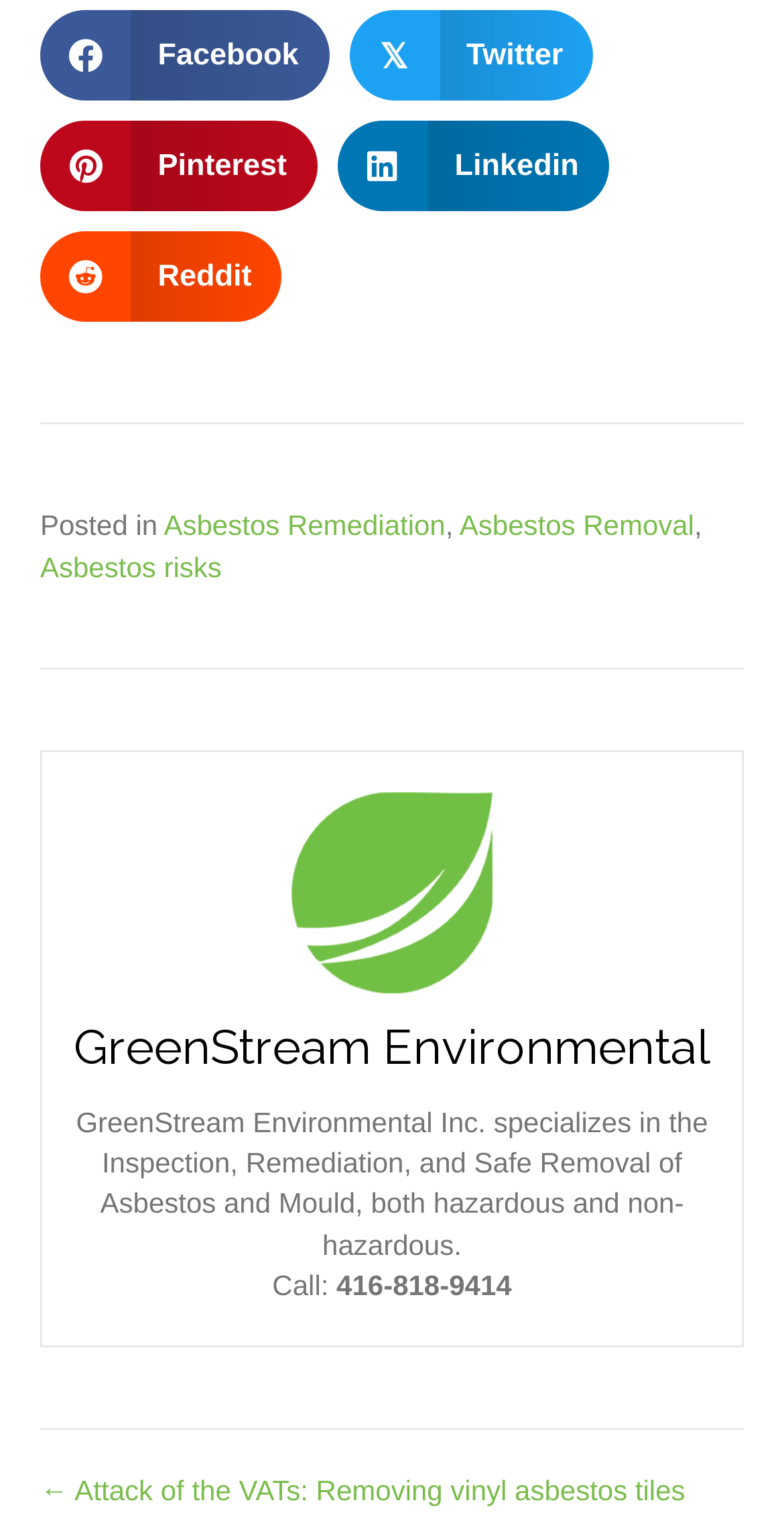Determine the bounding box coordinates of the region that needs to be clicked to achieve the task: "Click the link to 7 Best HDFC Rupay Credit Card".

None